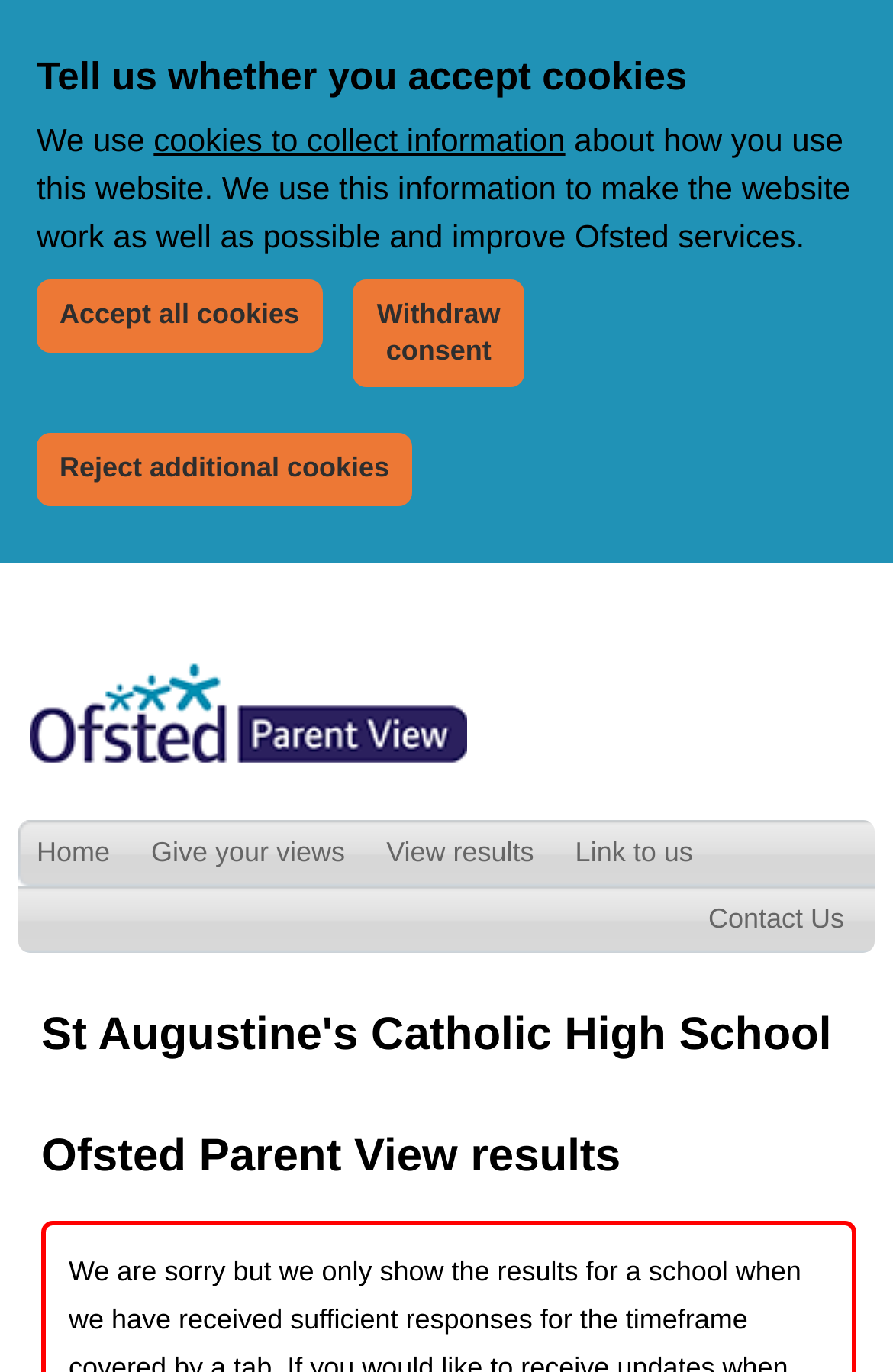Find the bounding box coordinates for the HTML element described as: "Withdraw consent". The coordinates should consist of four float values between 0 and 1, i.e., [left, top, right, bottom].

[0.395, 0.204, 0.587, 0.282]